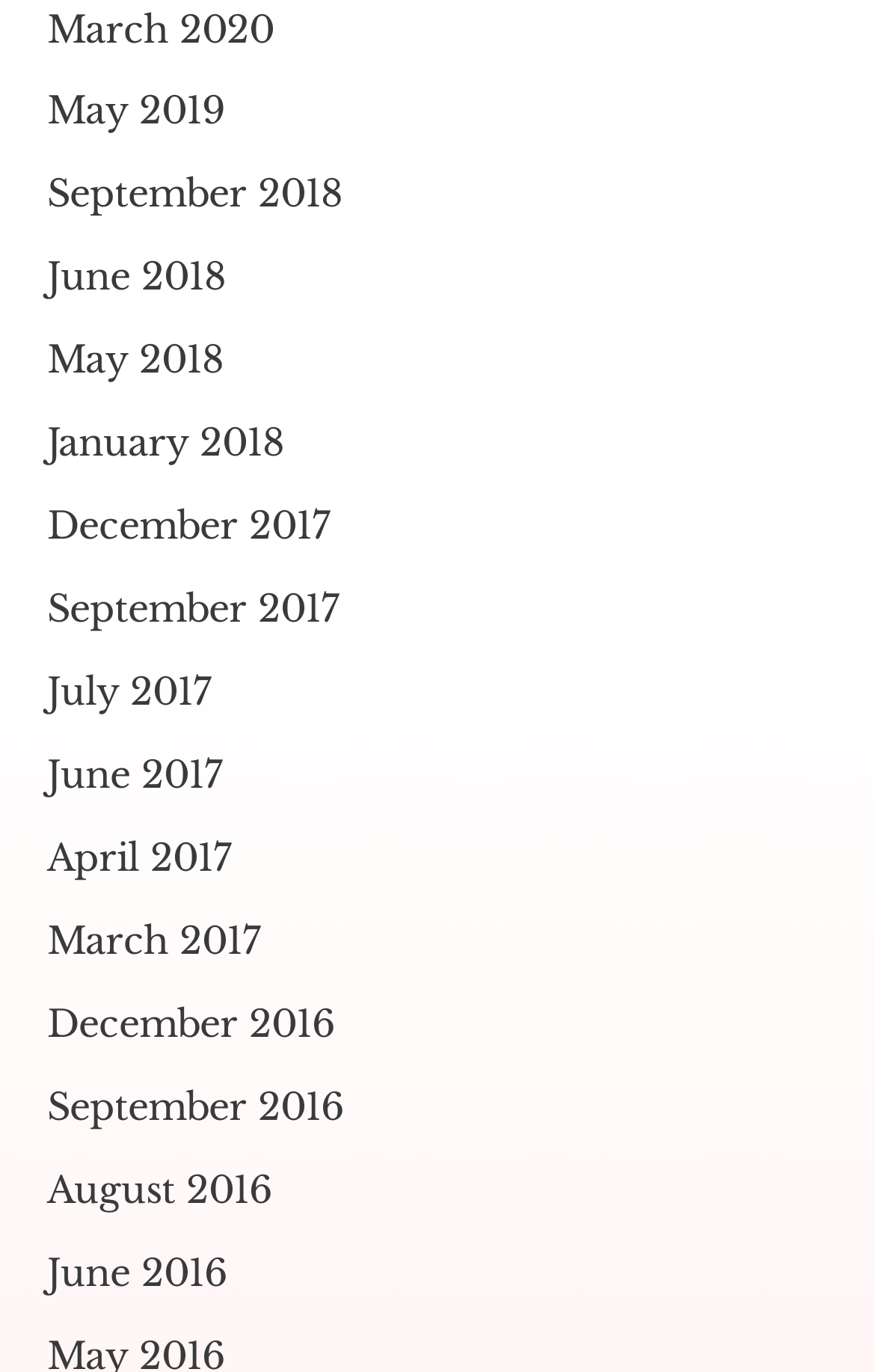Please determine the bounding box coordinates of the element to click in order to execute the following instruction: "view September 2018". The coordinates should be four float numbers between 0 and 1, specified as [left, top, right, bottom].

[0.054, 0.125, 0.392, 0.158]